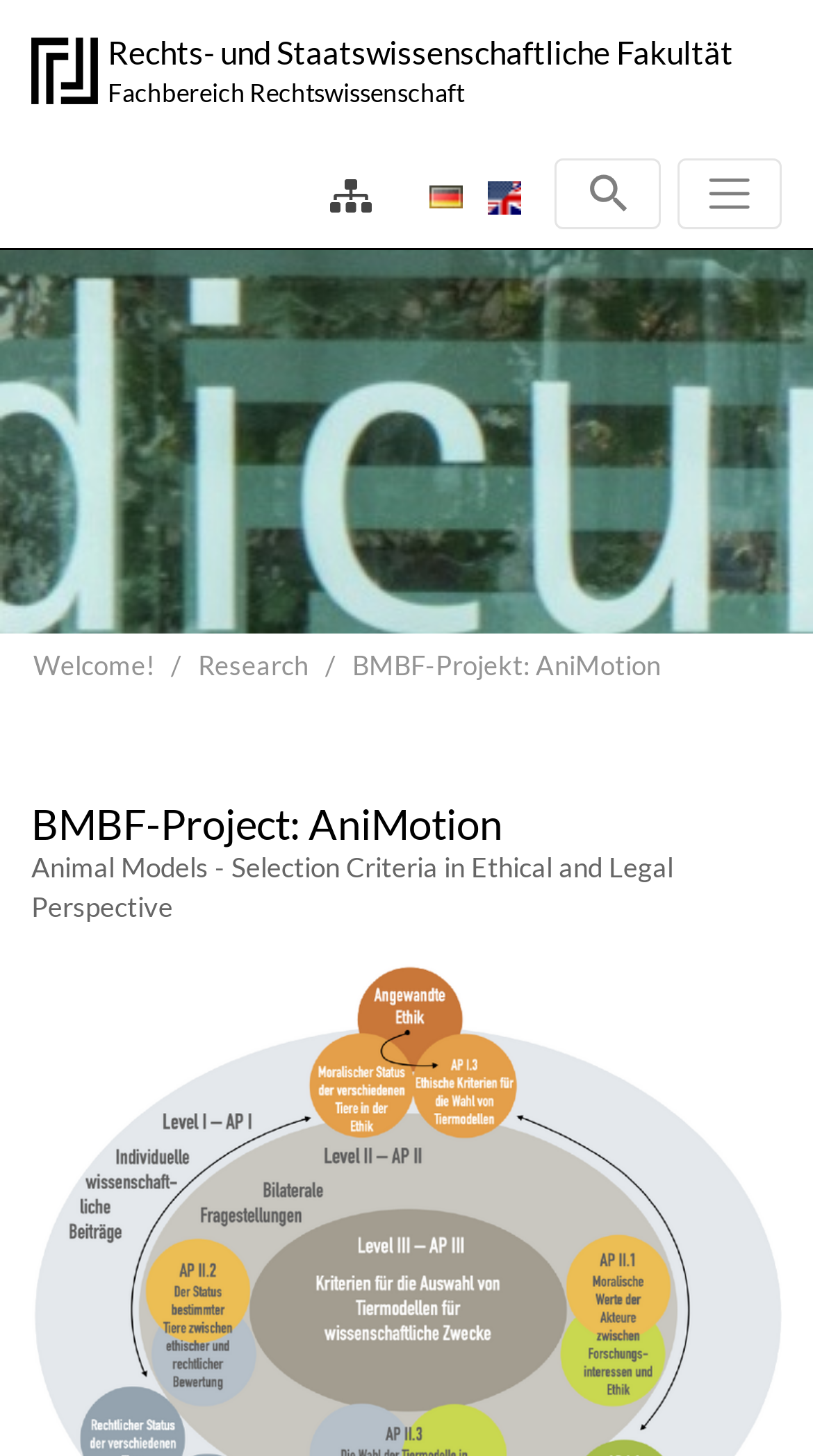Find and specify the bounding box coordinates that correspond to the clickable region for the instruction: "Open the link in language Deutsch".

[0.508, 0.109, 0.58, 0.159]